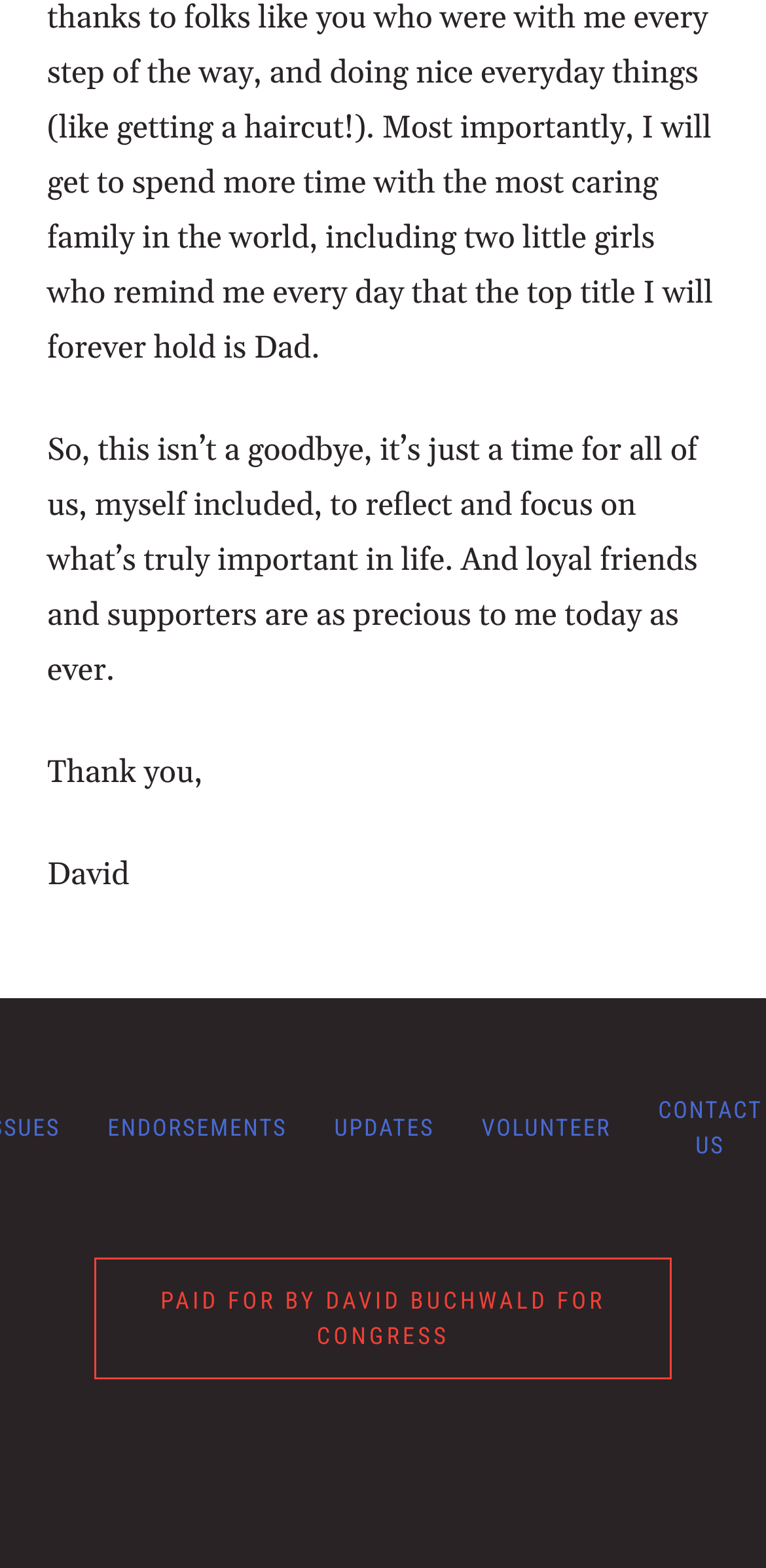Answer this question in one word or a short phrase: What is the tone of the main message?

Reflective